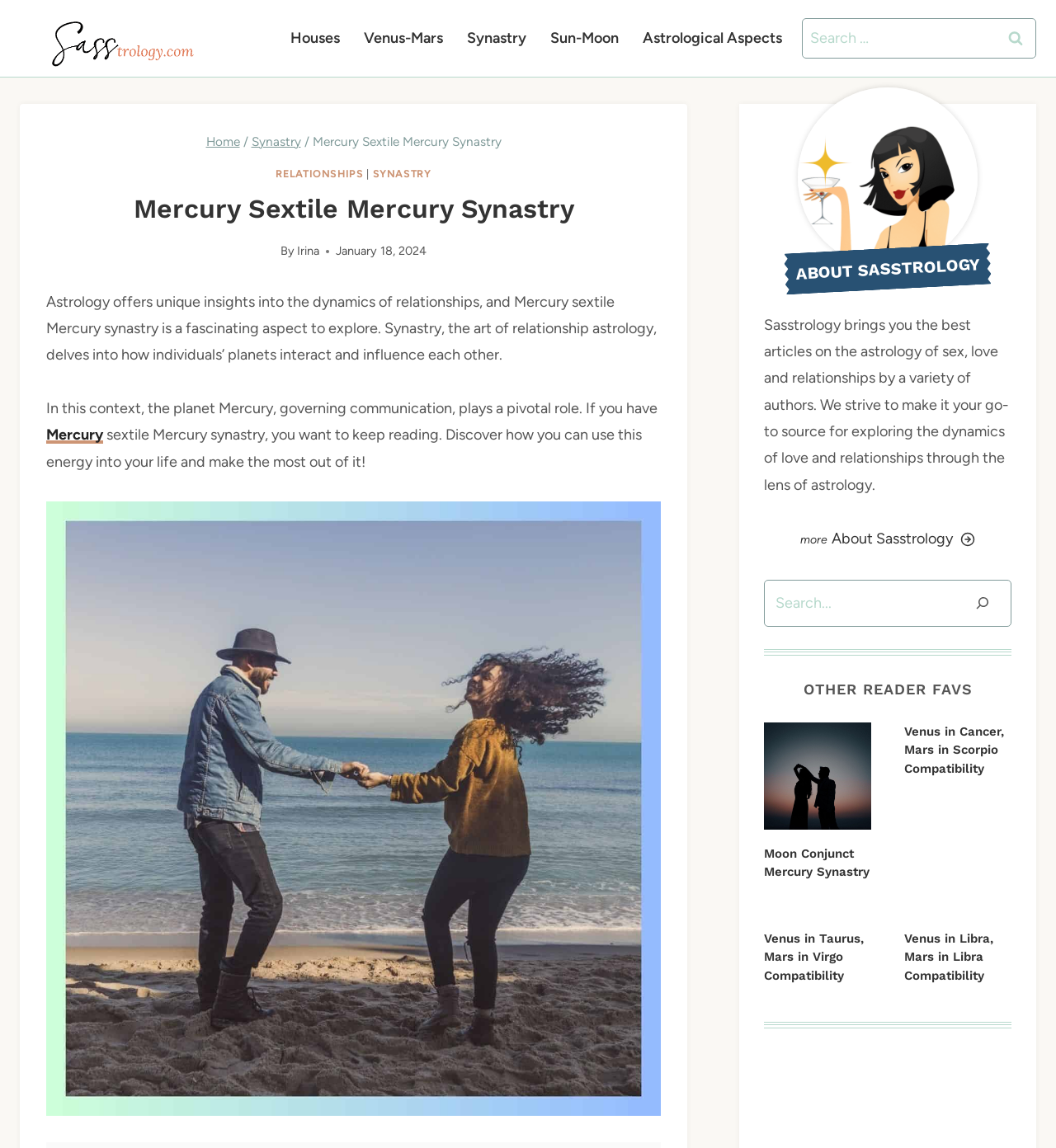What is the primary heading on this webpage?

Mercury Sextile Mercury Synastry